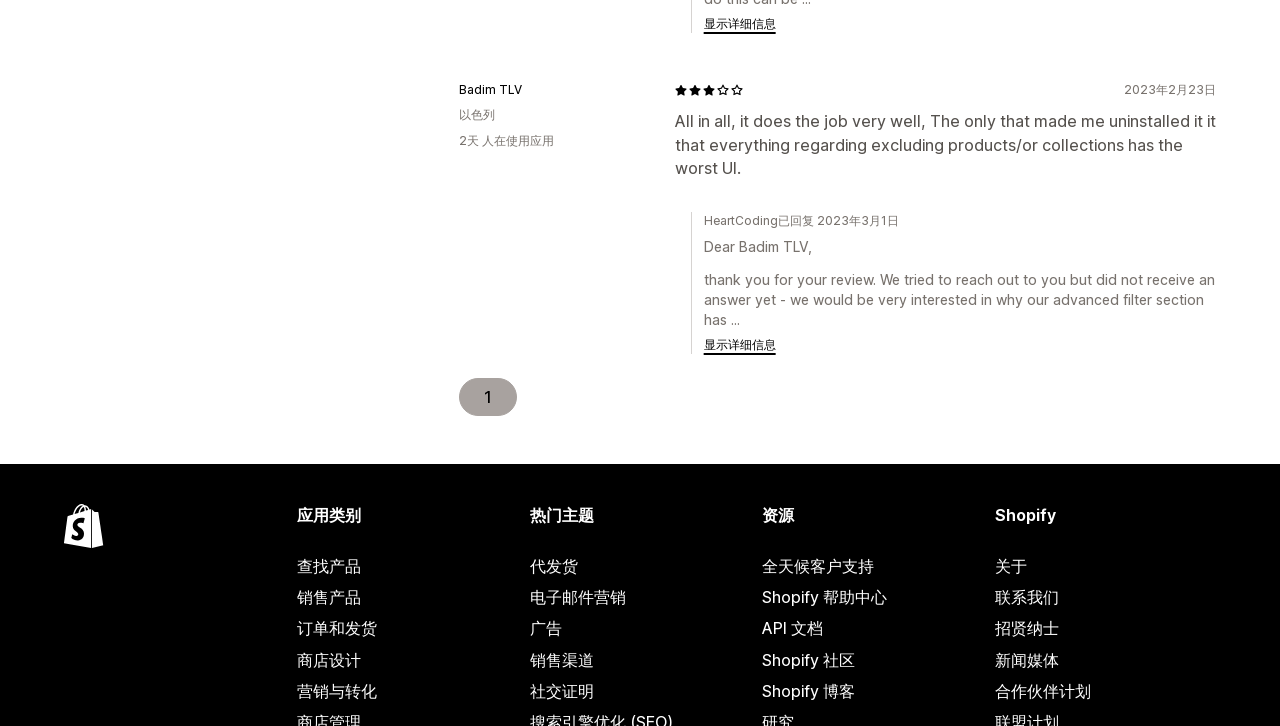Can you pinpoint the bounding box coordinates for the clickable element required for this instruction: "Read the review from Badim TLV"? The coordinates should be four float numbers between 0 and 1, i.e., [left, top, right, bottom].

[0.527, 0.153, 0.95, 0.245]